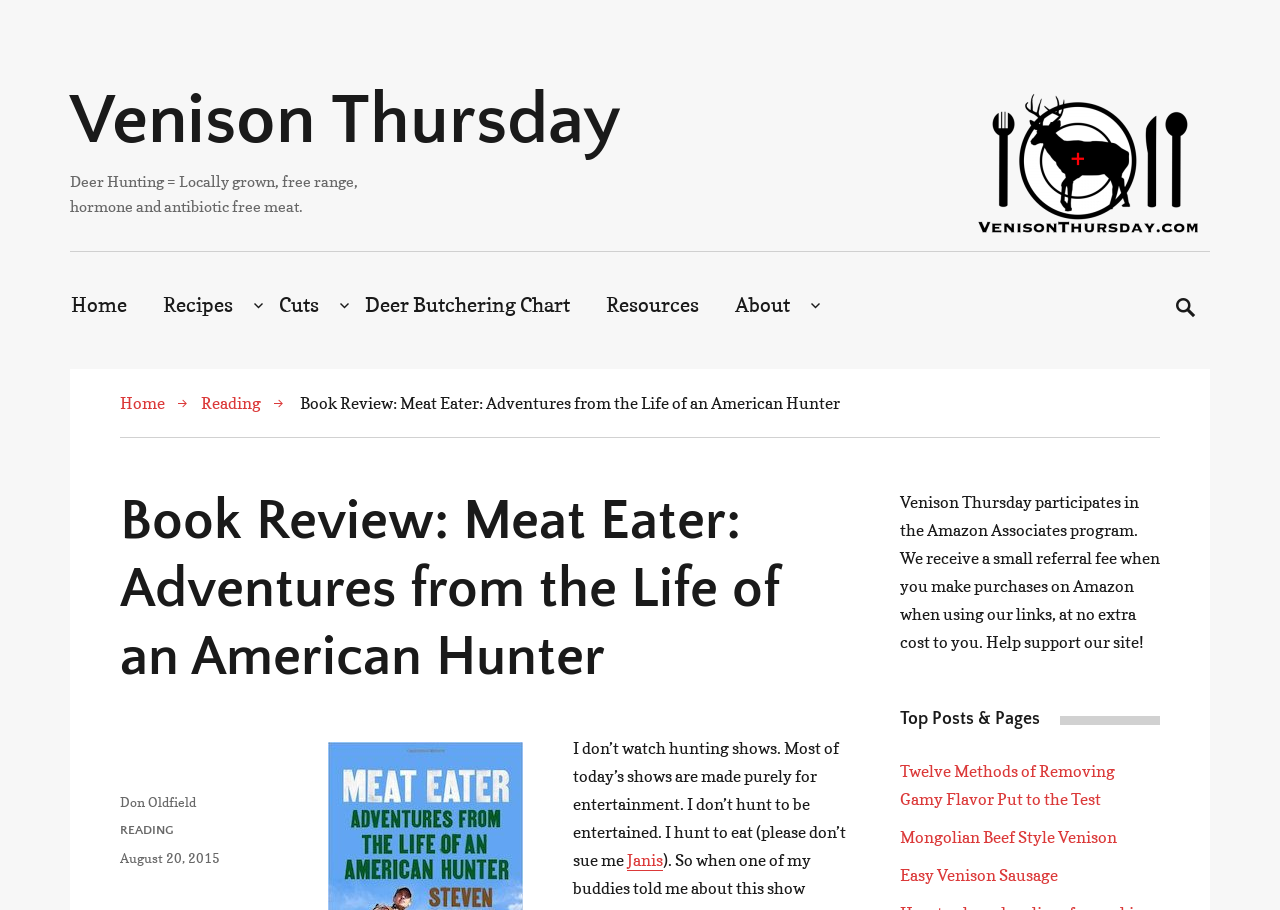Could you identify the text that serves as the heading for this webpage?

Book Review: Meat Eater: Adventures from the Life of an American Hunter